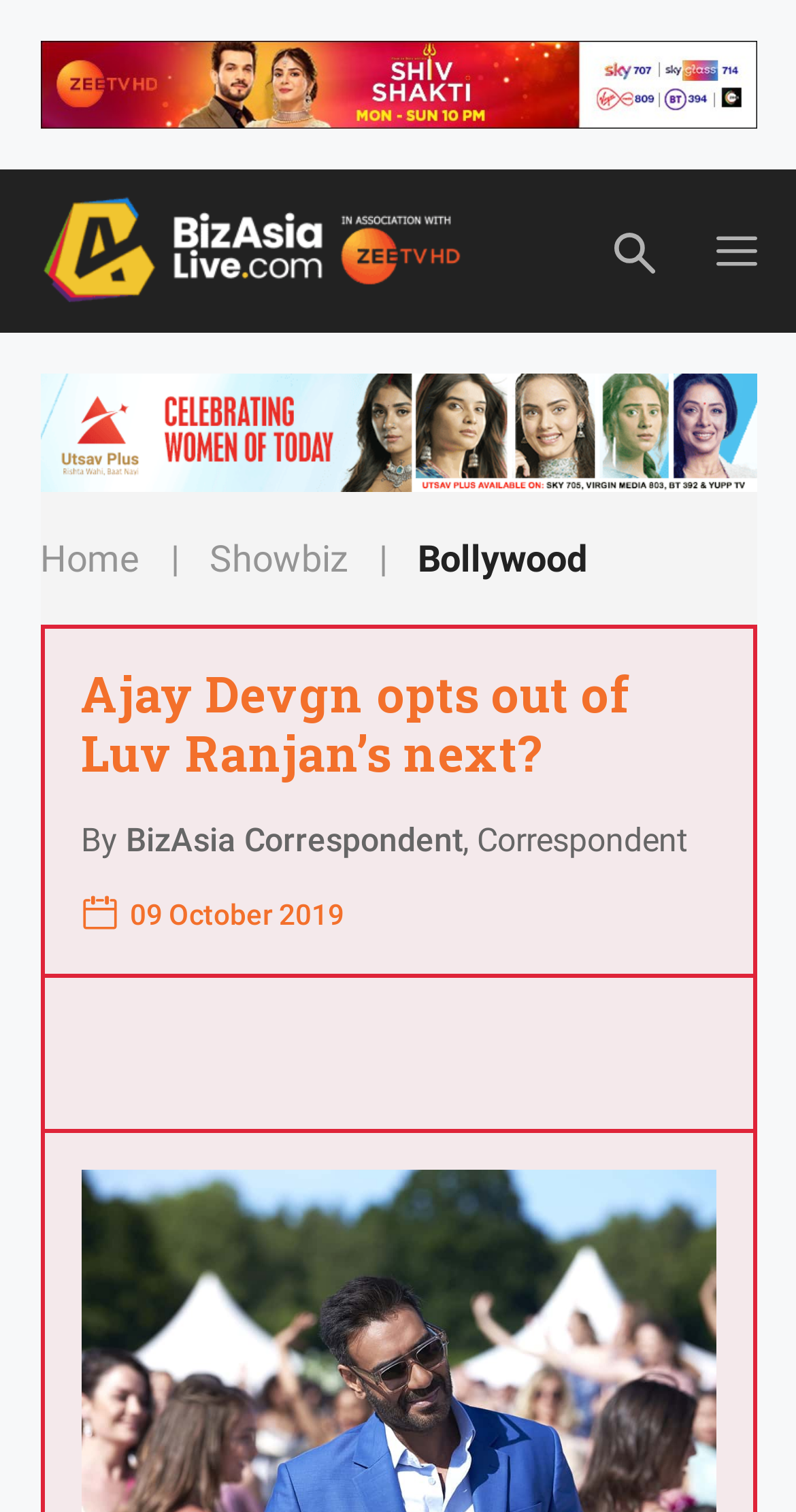Carefully examine the image and provide an in-depth answer to the question: What is the name of the website?

I determined the name of the website by looking at the banner element with the text 'BizAsiaLive | Media, Entertainment, Showbiz, Brit, Events and Music'.